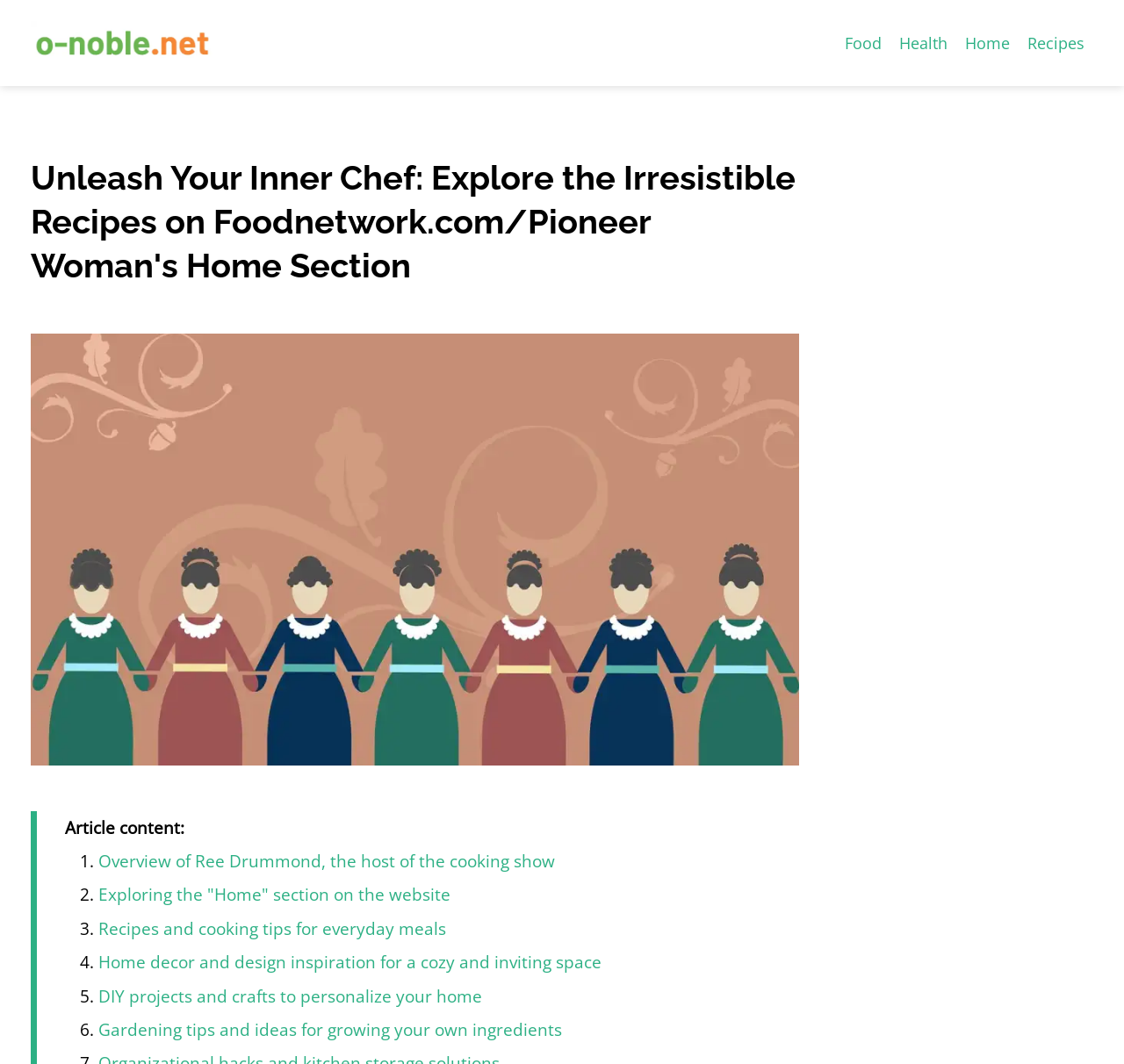How many list items are there?
Utilize the information in the image to give a detailed answer to the question.

I counted the number of list markers, which are '1.', '2.', '3.', '4.', '5.', '6.', and there are 6 of them.